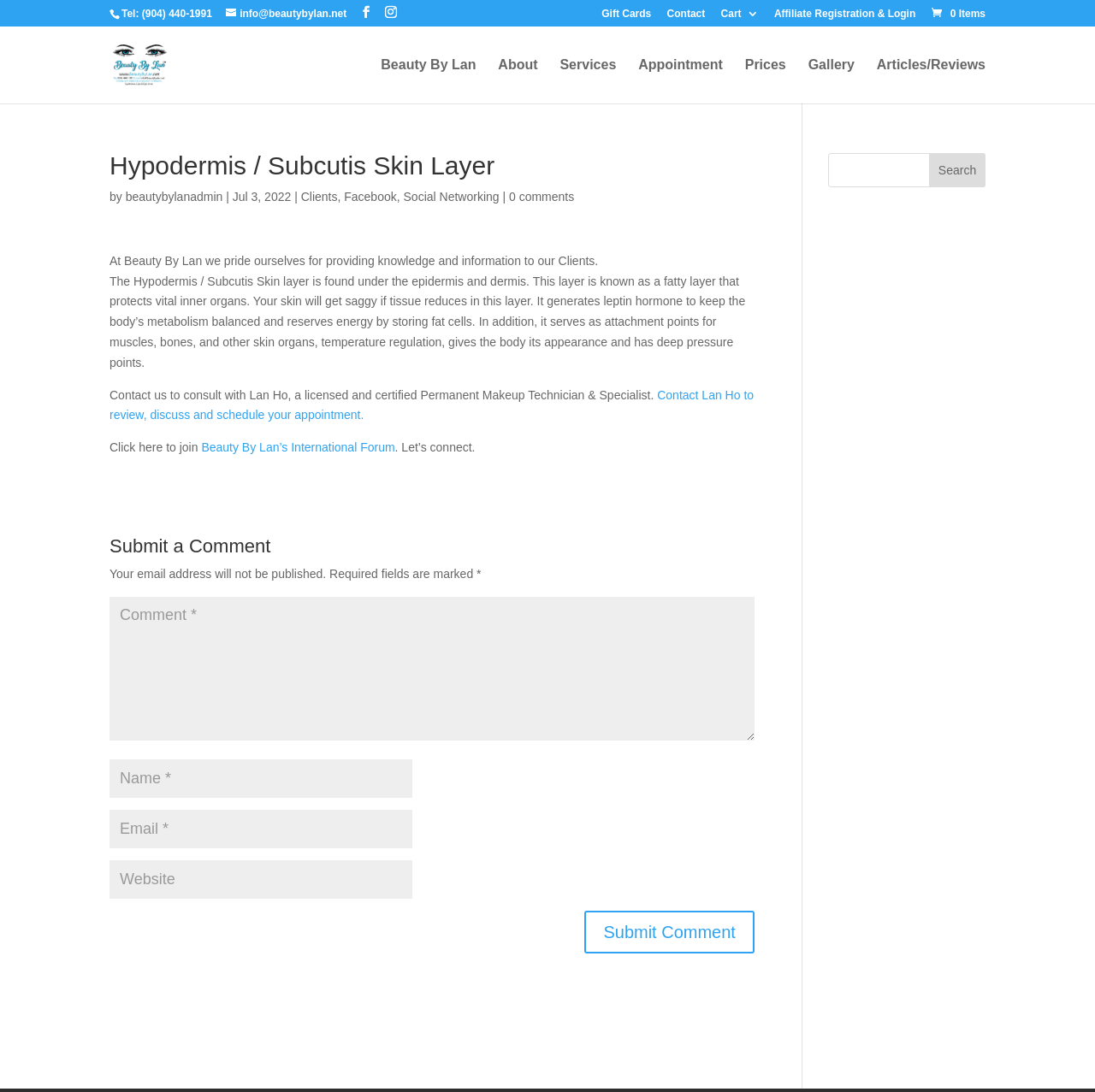What is the phone number of Beauty By Lan? Refer to the image and provide a one-word or short phrase answer.

(904) 440-1991